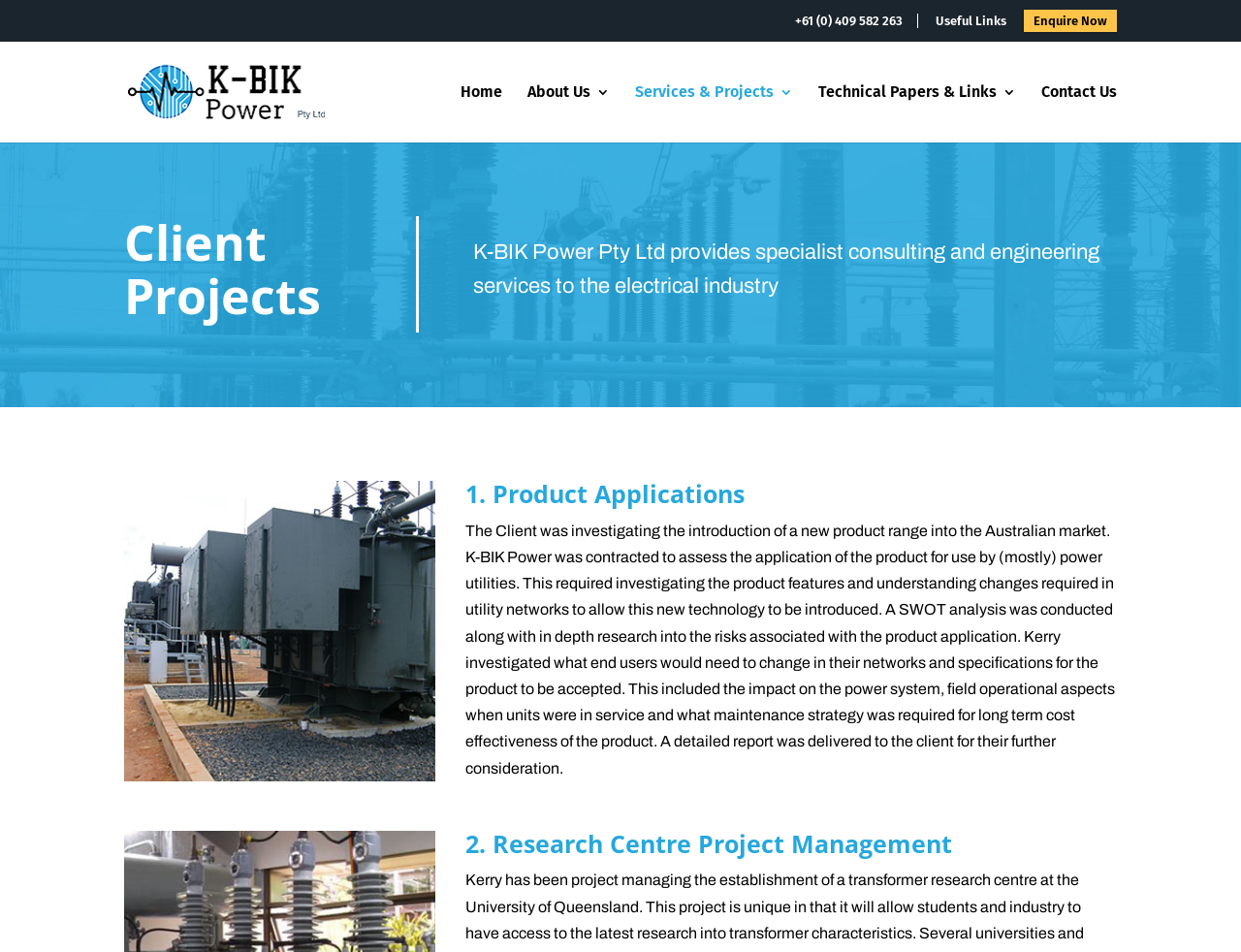Kindly determine the bounding box coordinates for the area that needs to be clicked to execute this instruction: "click the phone number to contact".

[0.641, 0.015, 0.74, 0.028]